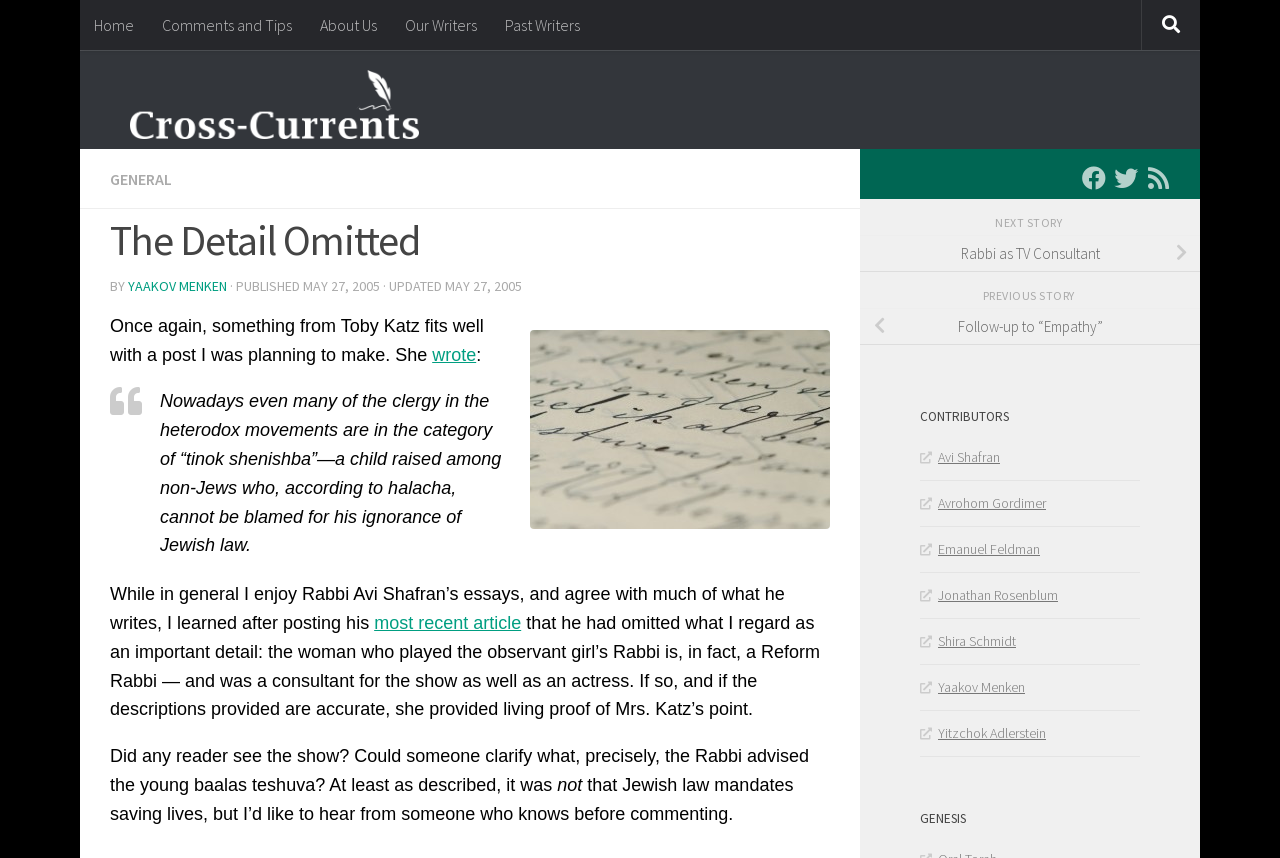Please locate the bounding box coordinates of the element that needs to be clicked to achieve the following instruction: "Read the article by Yaakov Menken". The coordinates should be four float numbers between 0 and 1, i.e., [left, top, right, bottom].

[0.1, 0.323, 0.177, 0.344]